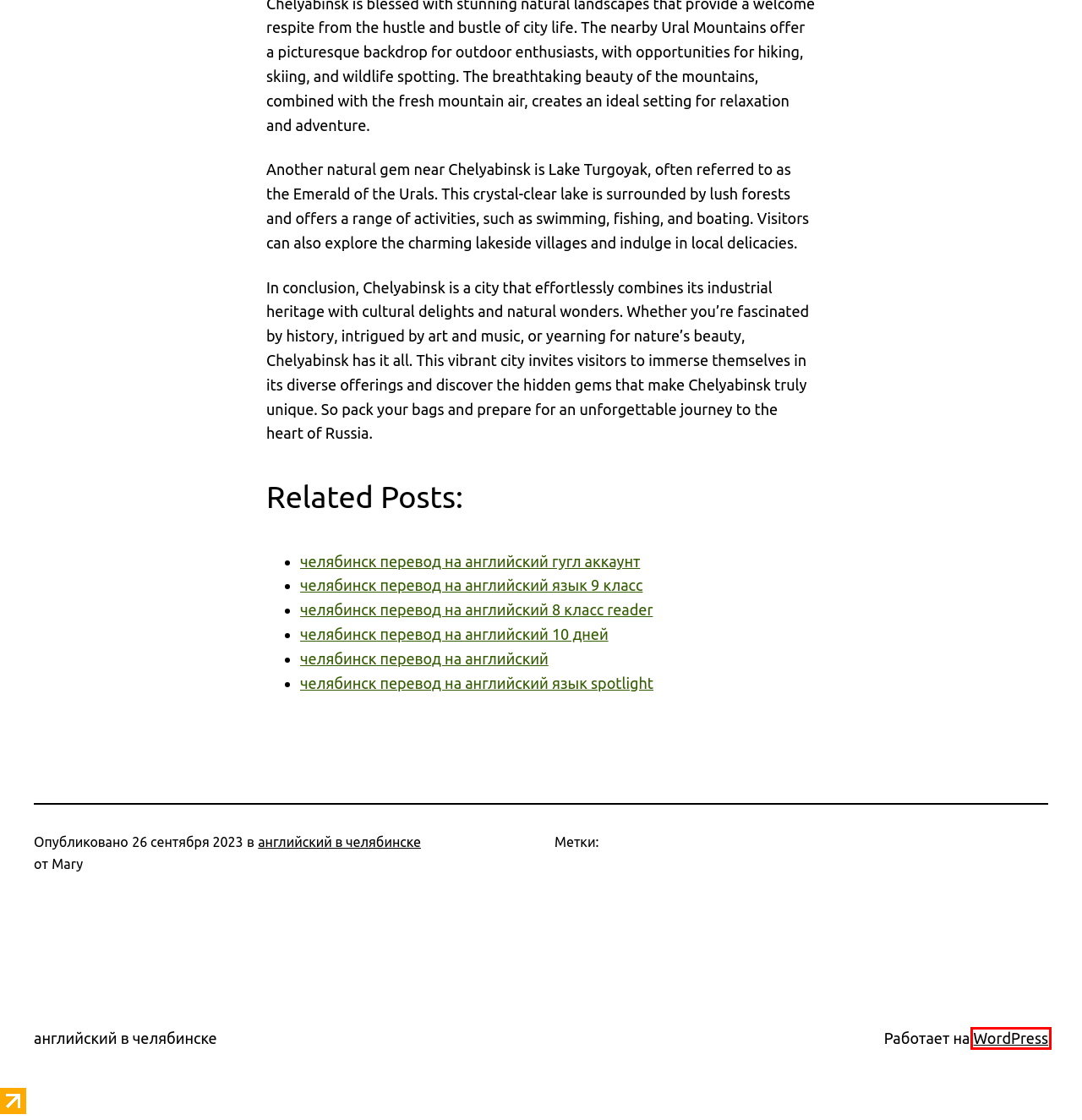Observe the screenshot of a webpage with a red bounding box around an element. Identify the webpage description that best fits the new page after the element inside the bounding box is clicked. The candidates are:
A. челябинск перевод на английский гугл аккаунт - английский в челябинске
B. Инструмент создания блогов, платформа для публикаций и CMS | WordPress.org Русский
C. Архивы английский в челябинске - английский в челябинске
D. челябинск перевод на английский - английский в челябинске
E. челябинск перевод на английский 8 класс reader - английский в челябинске
F. LiveInternet @ Статистика и дневники, почта и поиск
G. челябинск перевод на английский язык 9 класс - английский в челябинске
H. челябинск перевод на английский 10 дней - английский в челябинске

B